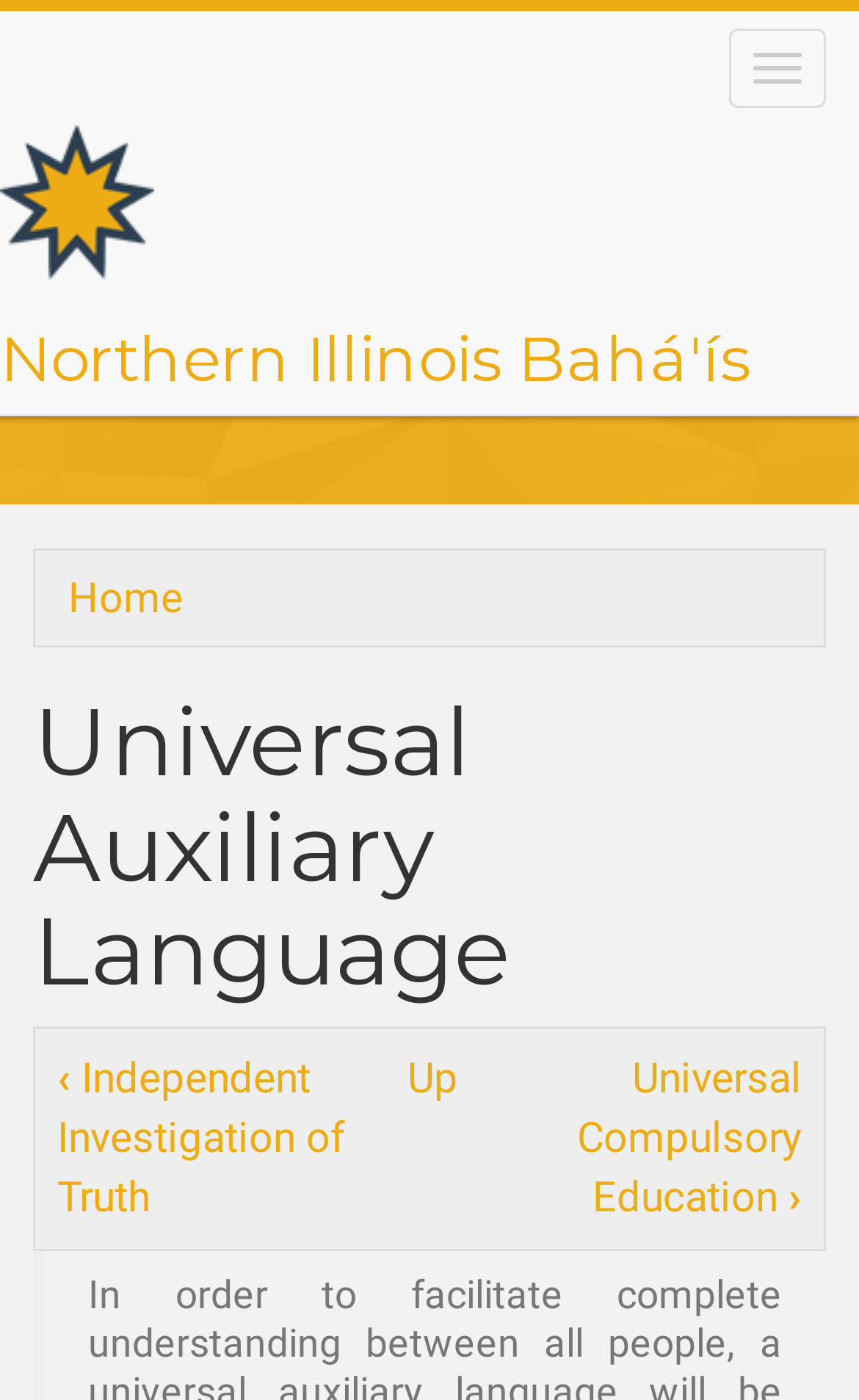What is the principal heading displayed on the webpage?

Universal Auxiliary Language